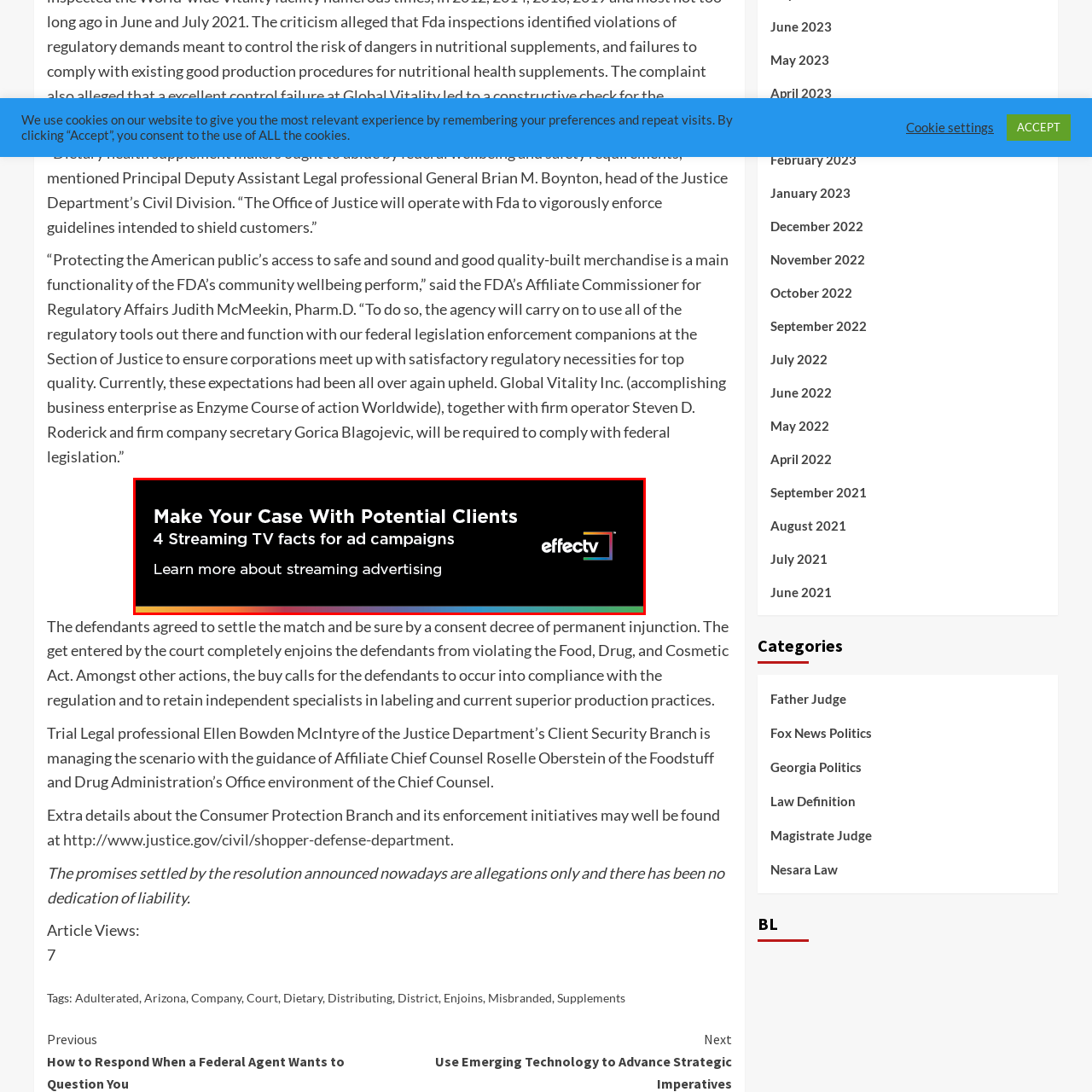Study the image enclosed in red and provide a single-word or short-phrase answer: Where is the EffecTV logo located?

bottom right corner